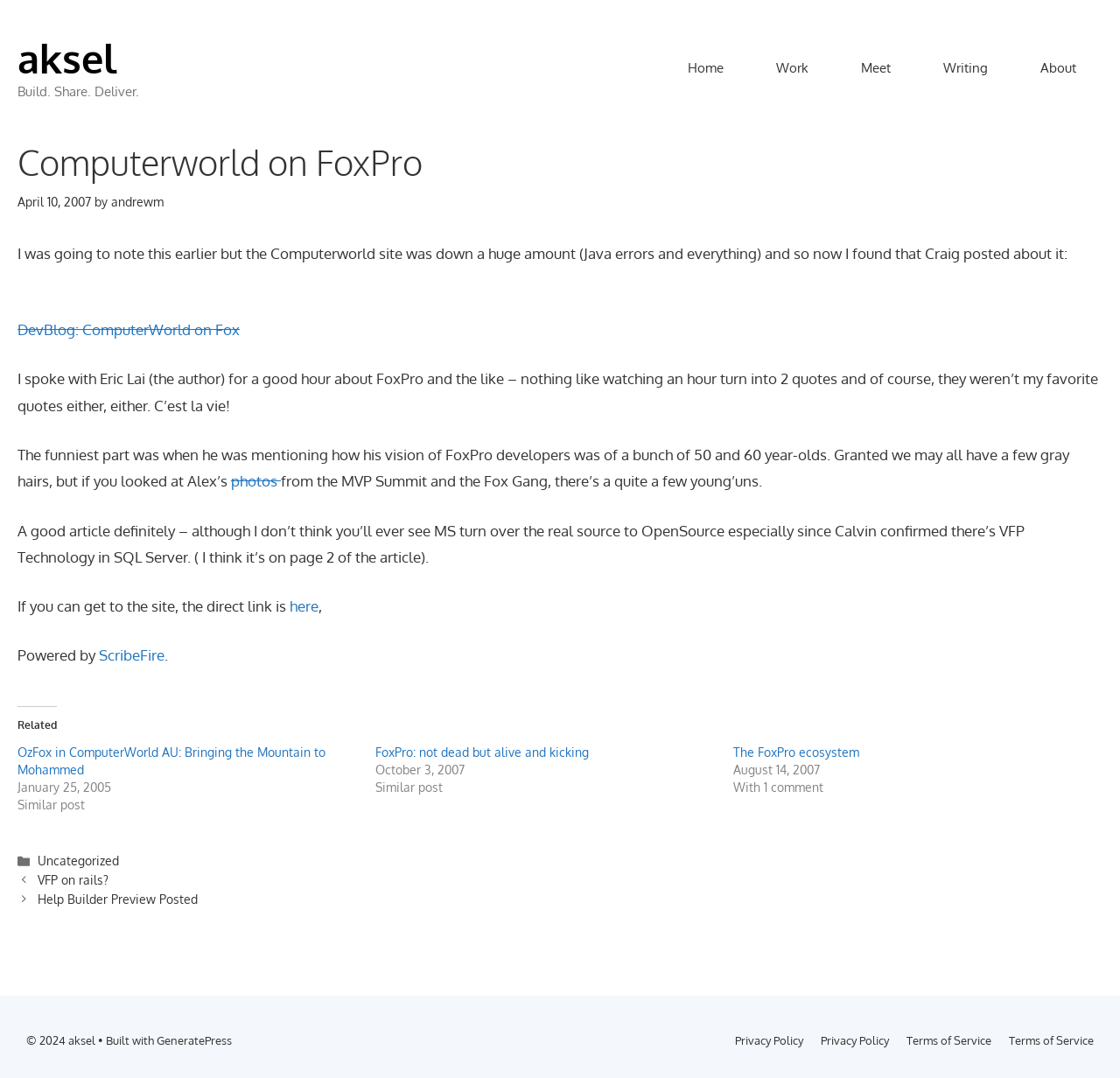From the webpage screenshot, predict the bounding box of the UI element that matches this description: "andrewm".

[0.099, 0.179, 0.146, 0.194]